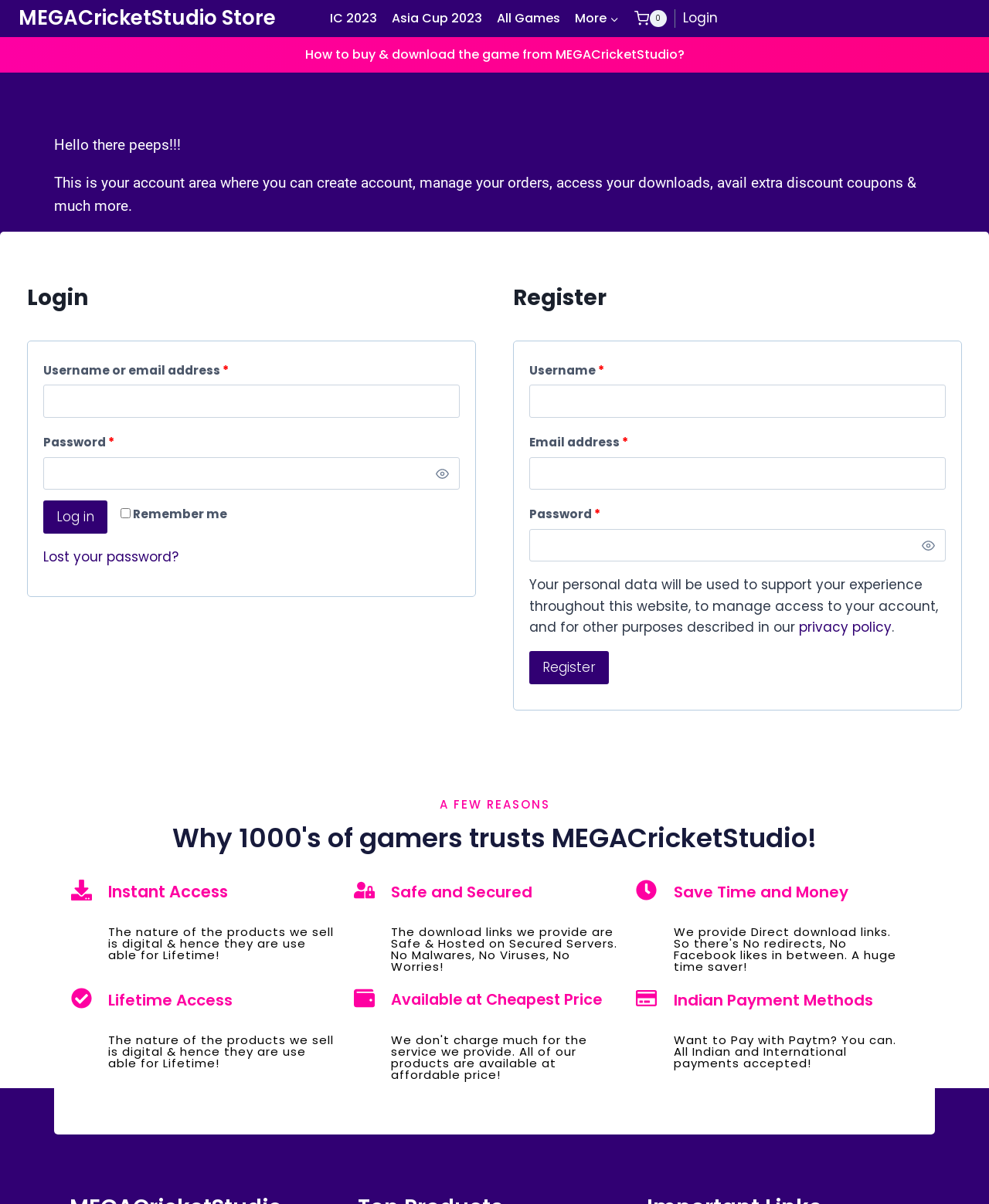Please locate the bounding box coordinates for the element that should be clicked to achieve the following instruction: "Click on the MEGACricketStudio Store link". Ensure the coordinates are given as four float numbers between 0 and 1, i.e., [left, top, right, bottom].

[0.019, 0.003, 0.279, 0.026]